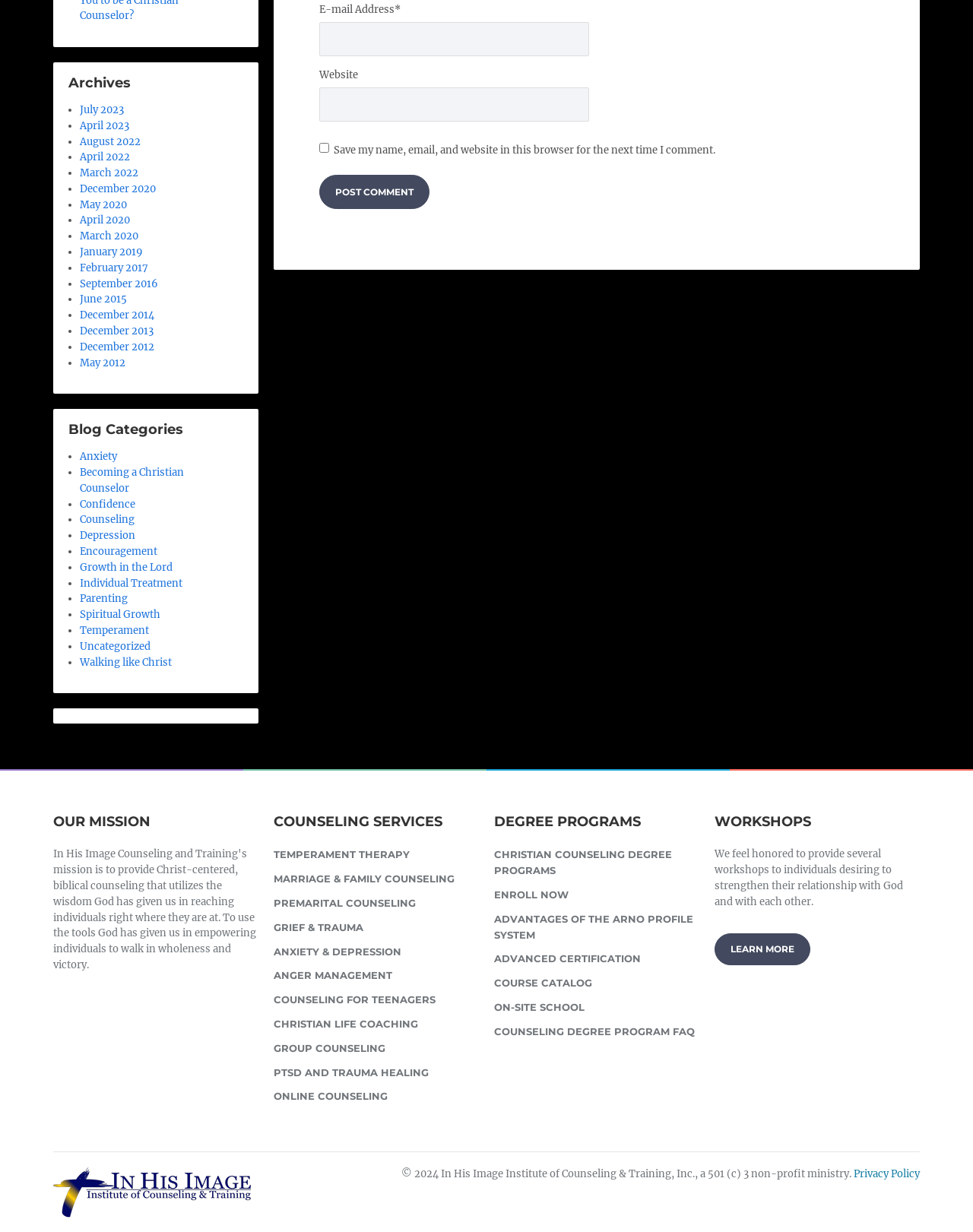Please provide the bounding box coordinates in the format (top-left x, top-left y, bottom-right x, bottom-right y). Remember, all values are floating point numbers between 0 and 1. What is the bounding box coordinate of the region described as: Grief & Trauma

[0.281, 0.744, 0.492, 0.761]